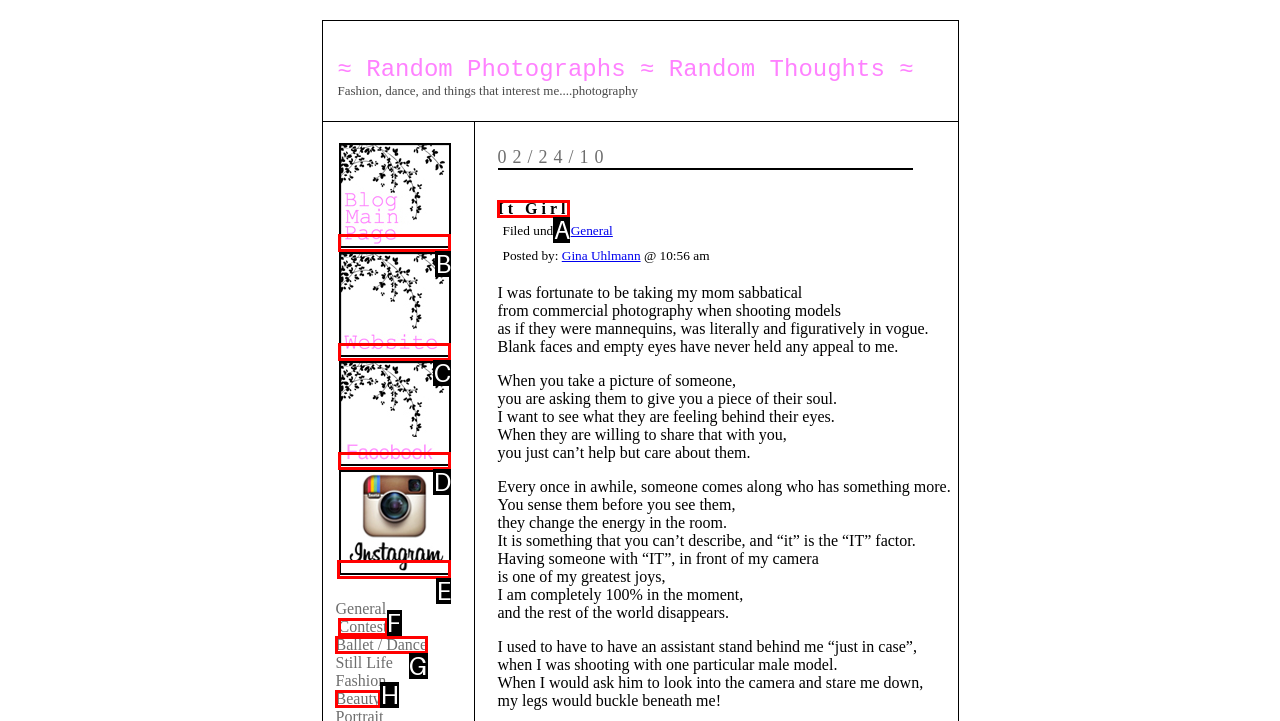Decide which HTML element to click to complete the task: Visit the Instagram page Provide the letter of the appropriate option.

E